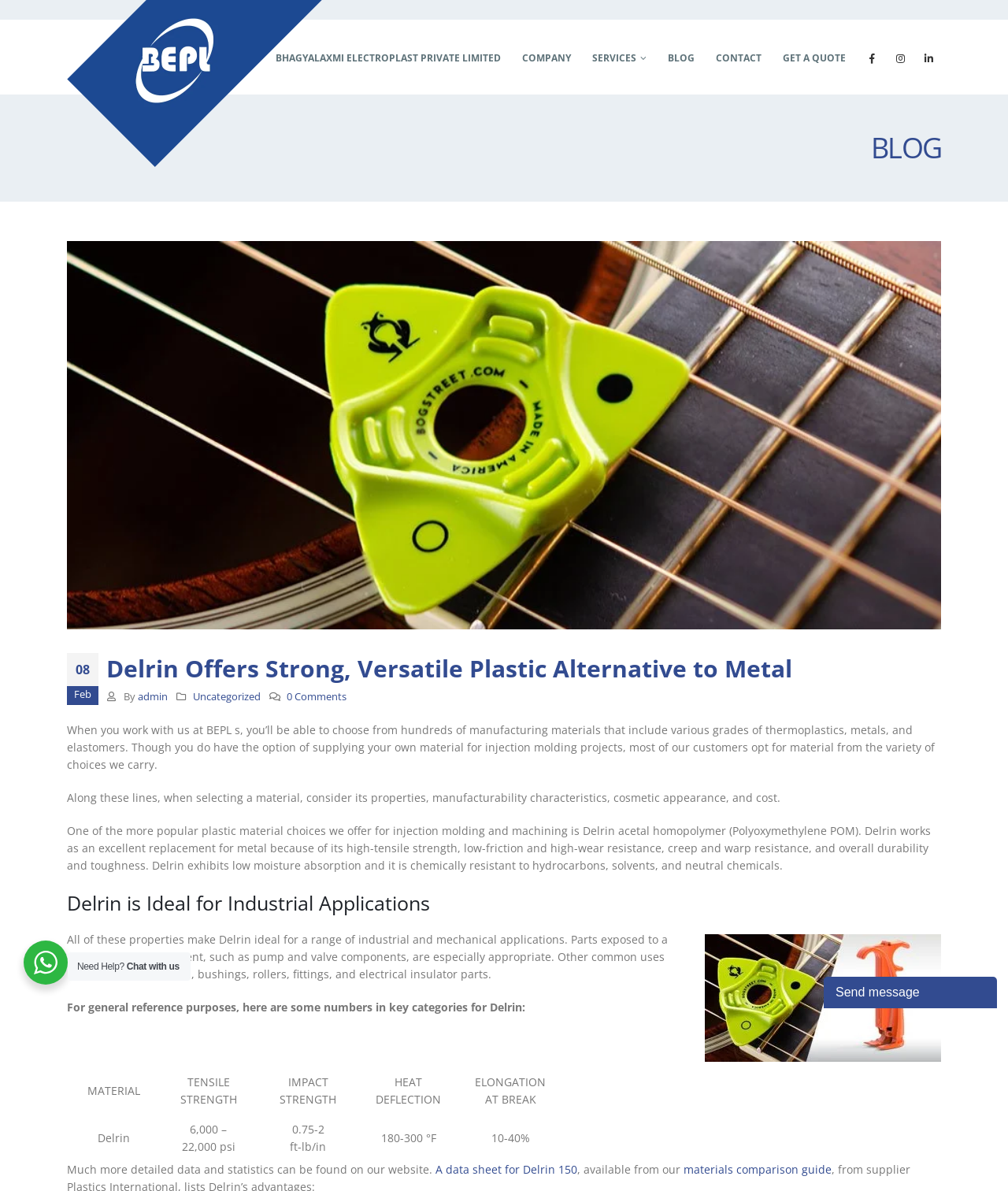Given the description "0 Comments", determine the bounding box of the corresponding UI element.

[0.284, 0.579, 0.344, 0.59]